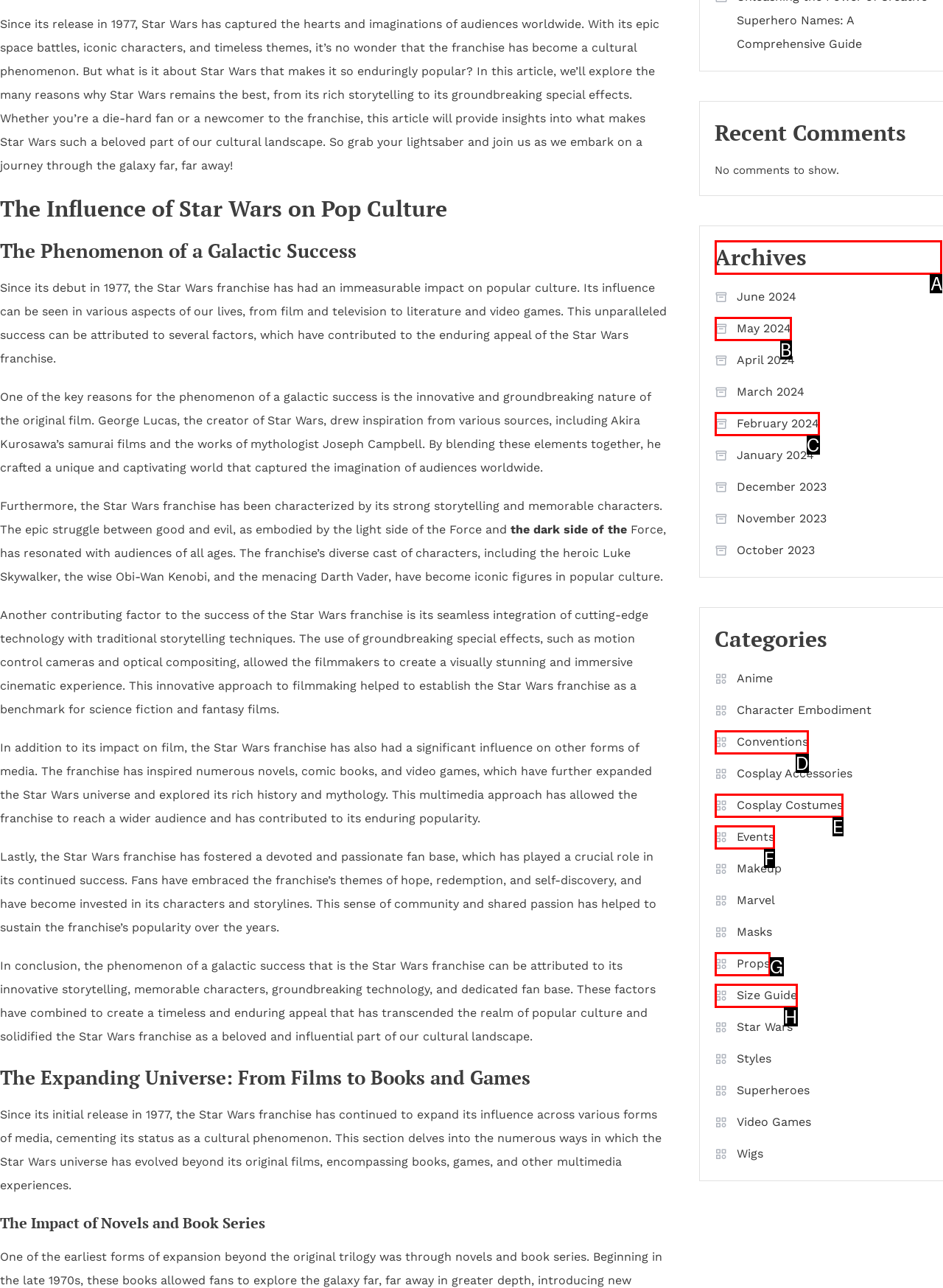Identify the correct letter of the UI element to click for this task: Explore the archives
Respond with the letter from the listed options.

A